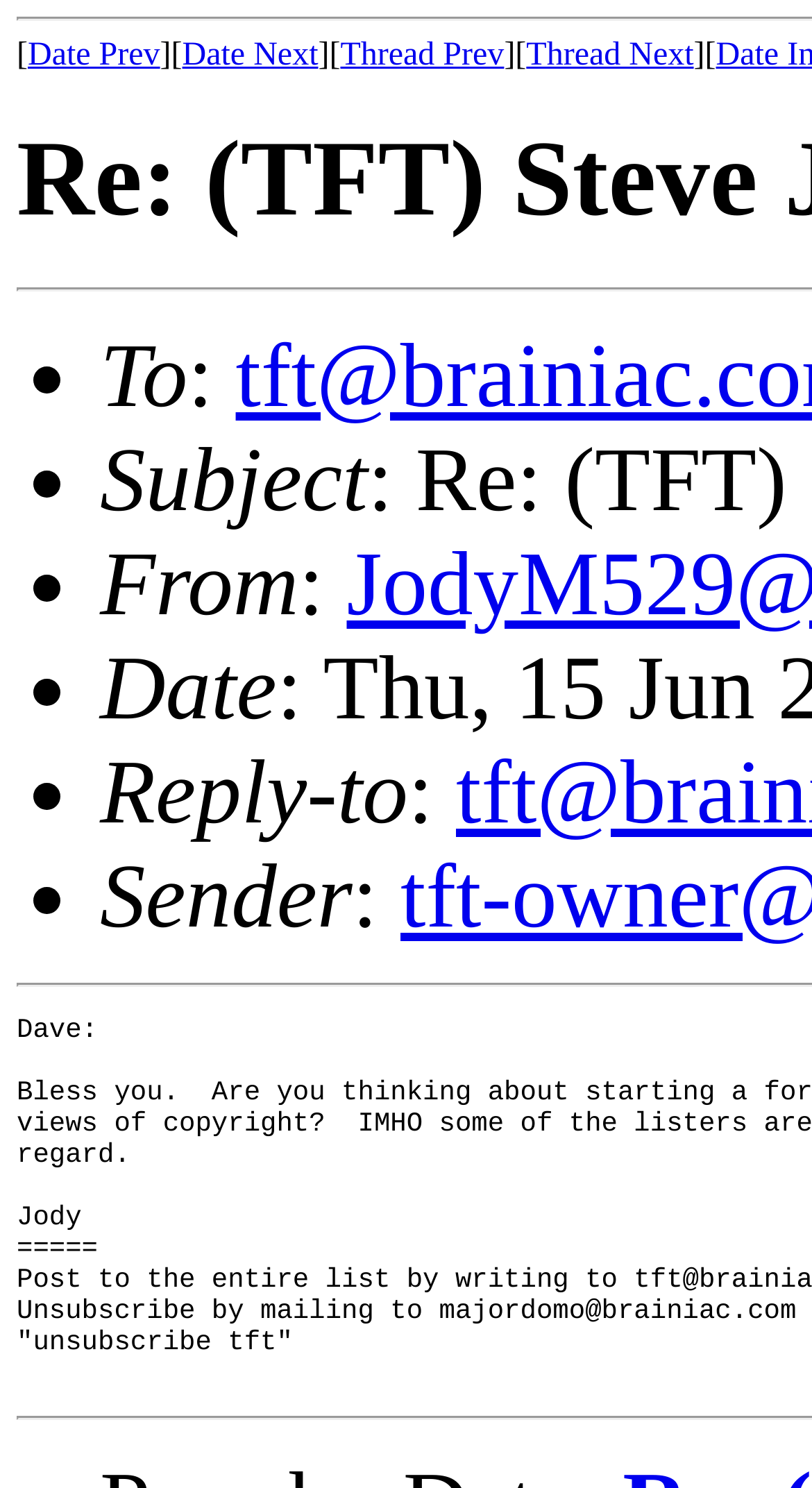Refer to the image and provide an in-depth answer to the question:
What type of content is being displayed on this webpage?

Based on the layout and content of the webpage, I conclude that it is displaying an email or message. The presence of fields such as 'To', 'Subject', 'From', and 'Date' suggests that the webpage is showing a message or email.